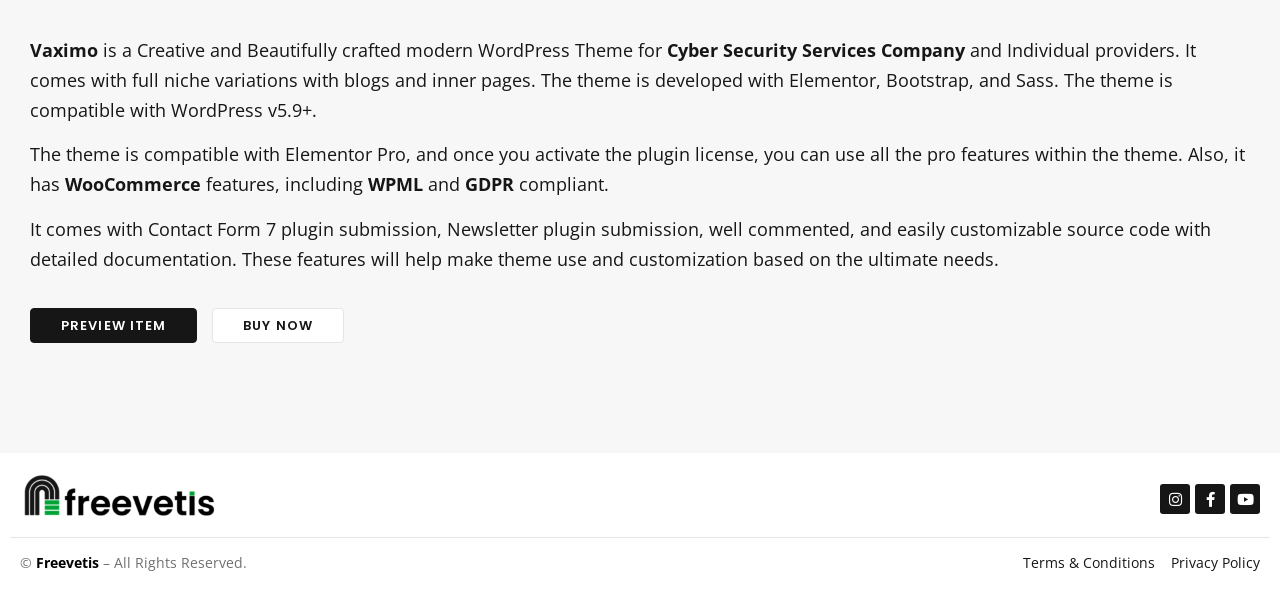What is the purpose of the theme?
Based on the image, answer the question with a single word or brief phrase.

Cyber Security Services Company